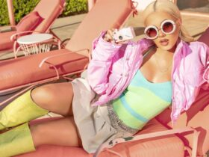What is the subject holding in their hand?
Can you offer a detailed and complete answer to this question?

According to the caption, the subject is posing effortlessly on a pink lounge chair, holding a camera with a playful expression, which suggests that they are enjoying a carefree summer moment.